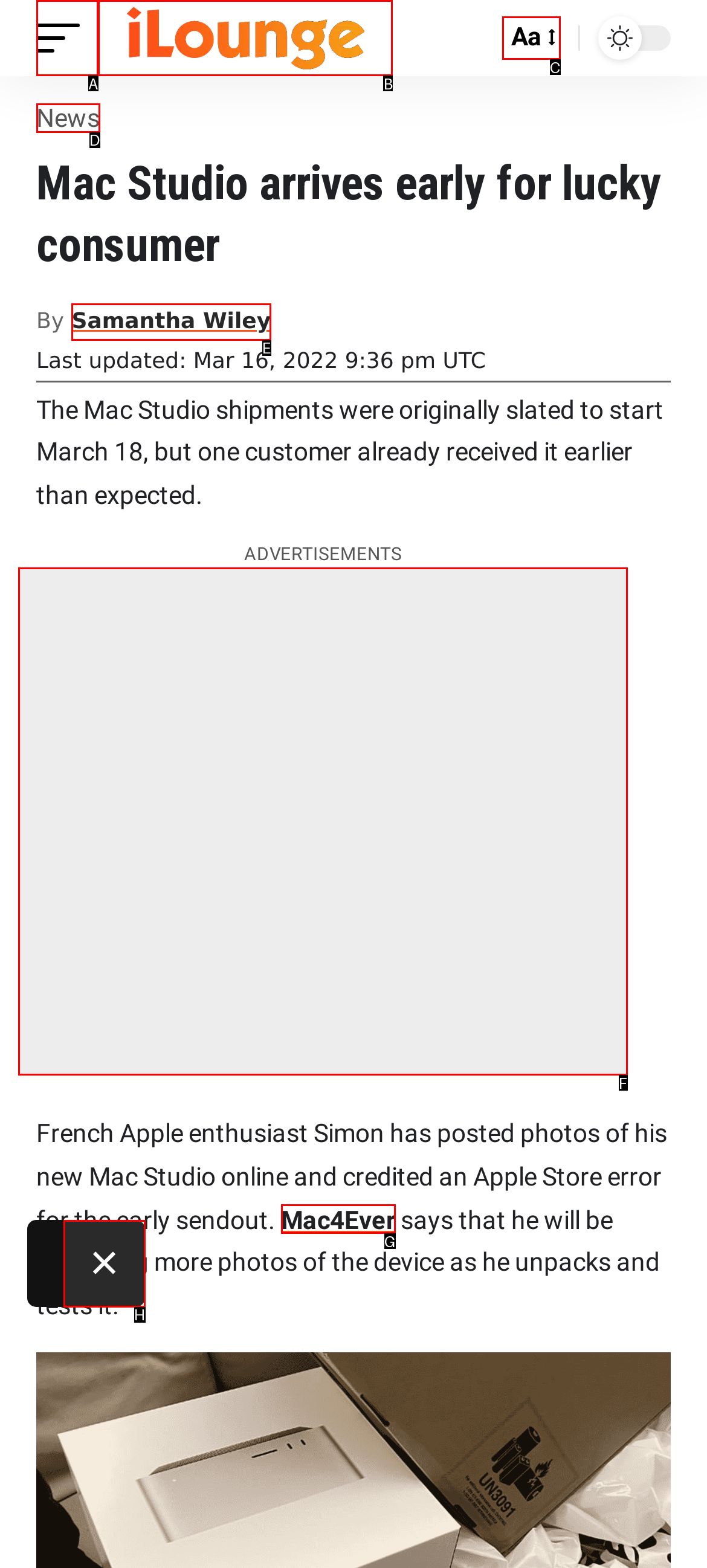Match the element description: aria-label="Advertisement" name="aswift_1" title="Advertisement" to the correct HTML element. Answer with the letter of the selected option.

F